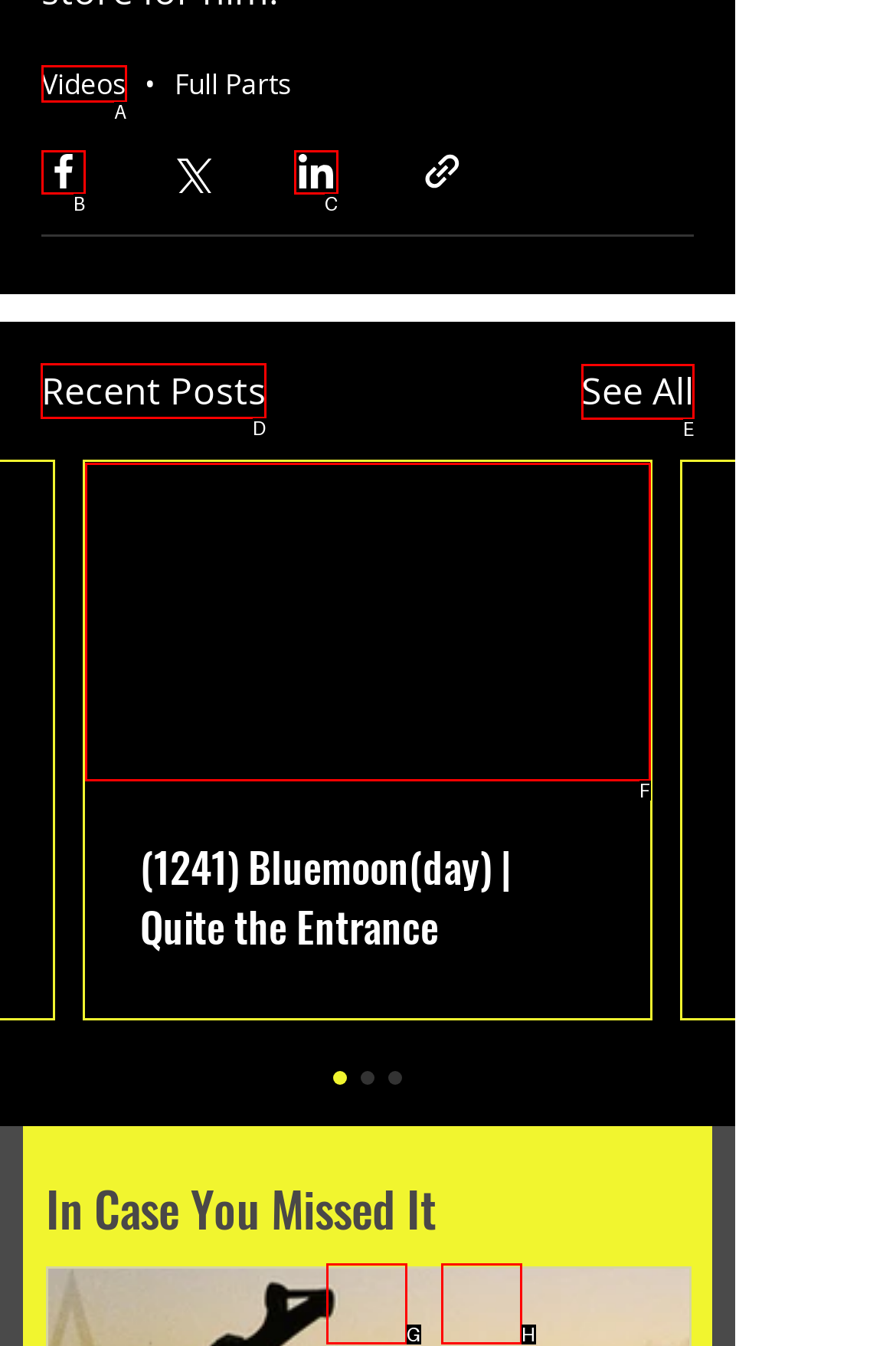Tell me which one HTML element I should click to complete the following task: View Recent Posts Answer with the option's letter from the given choices directly.

D